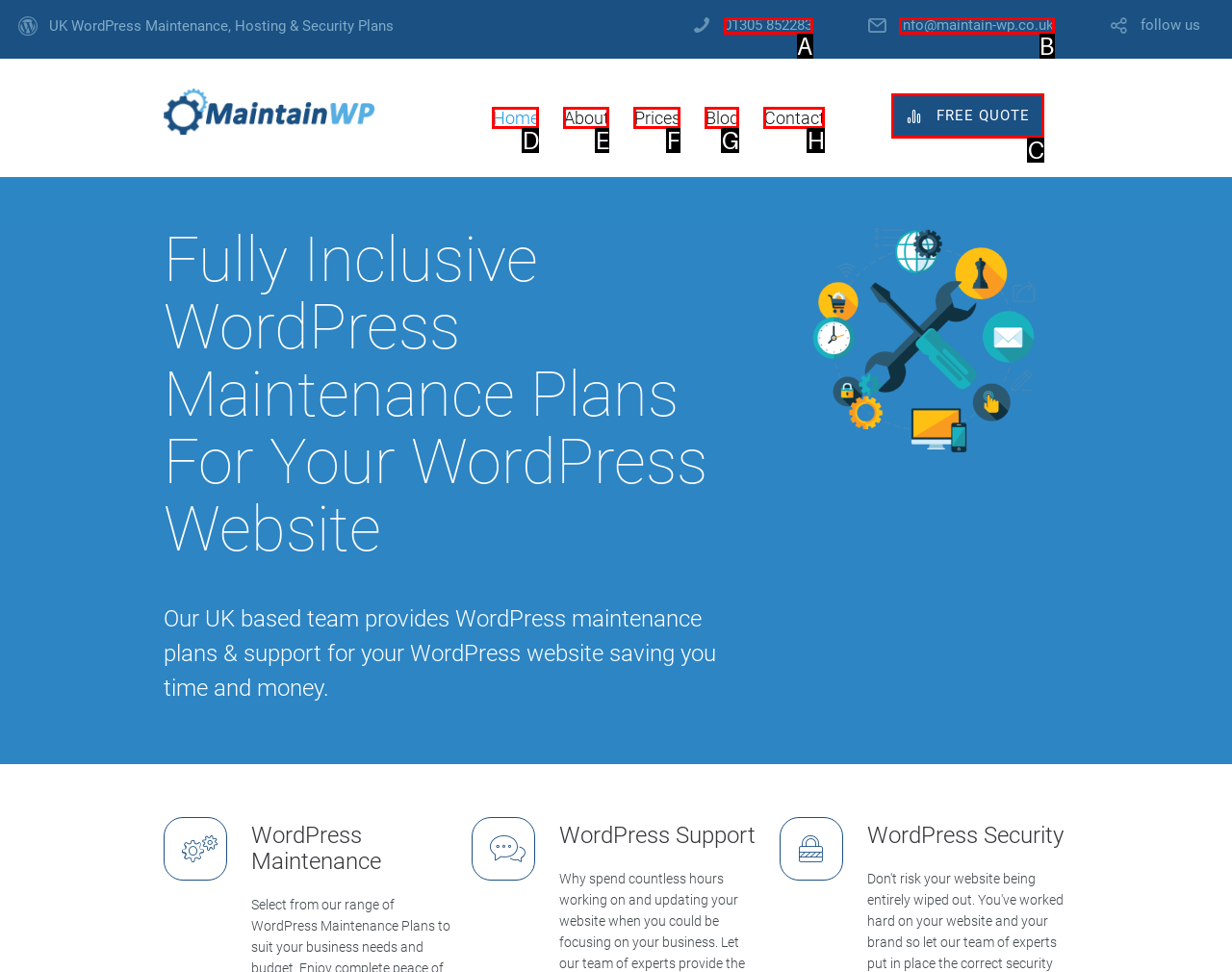Determine which HTML element best suits the description: info@maintain-wp.co.uk. Reply with the letter of the matching option.

B